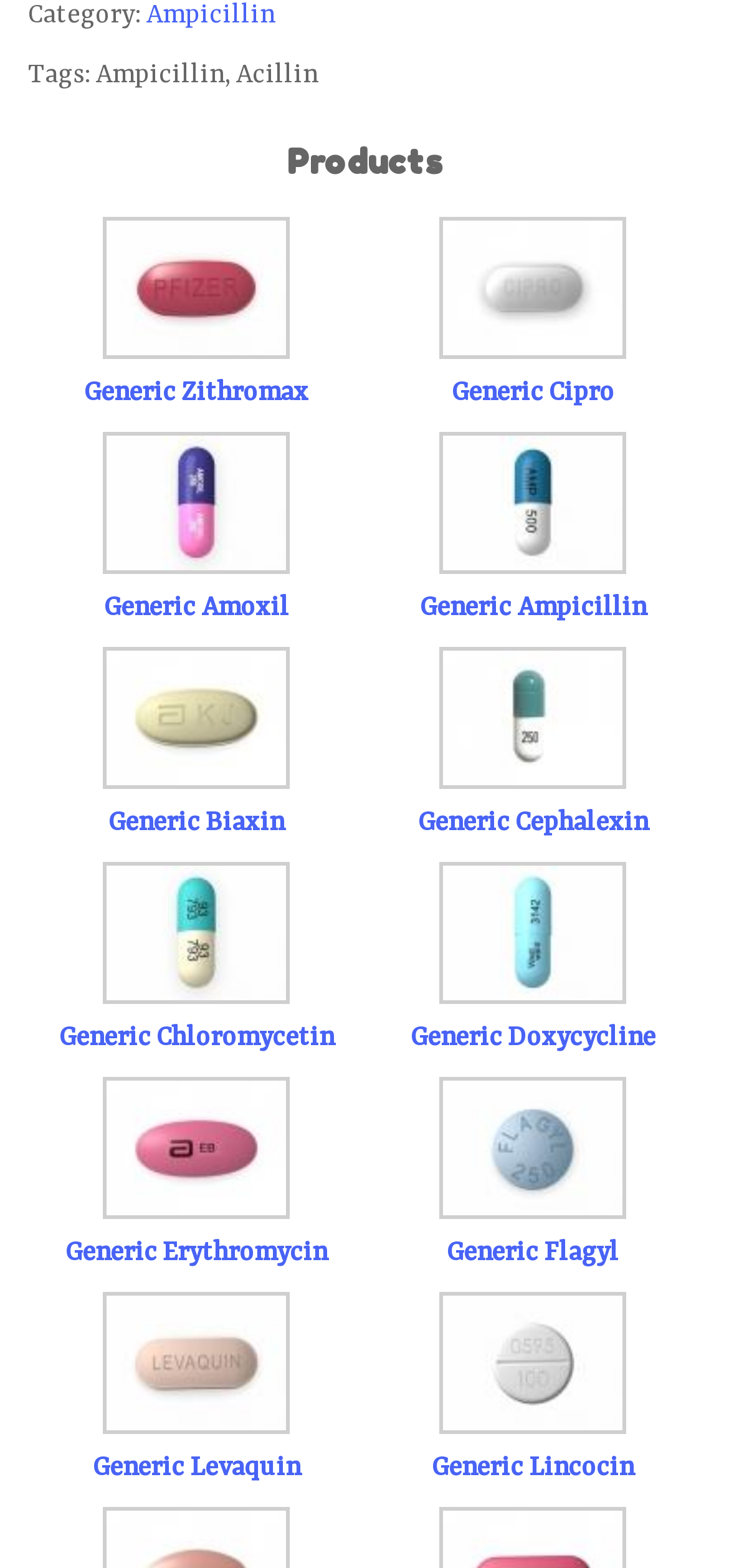Could you indicate the bounding box coordinates of the region to click in order to complete this instruction: "View Generic Zithromax".

[0.115, 0.241, 0.423, 0.26]